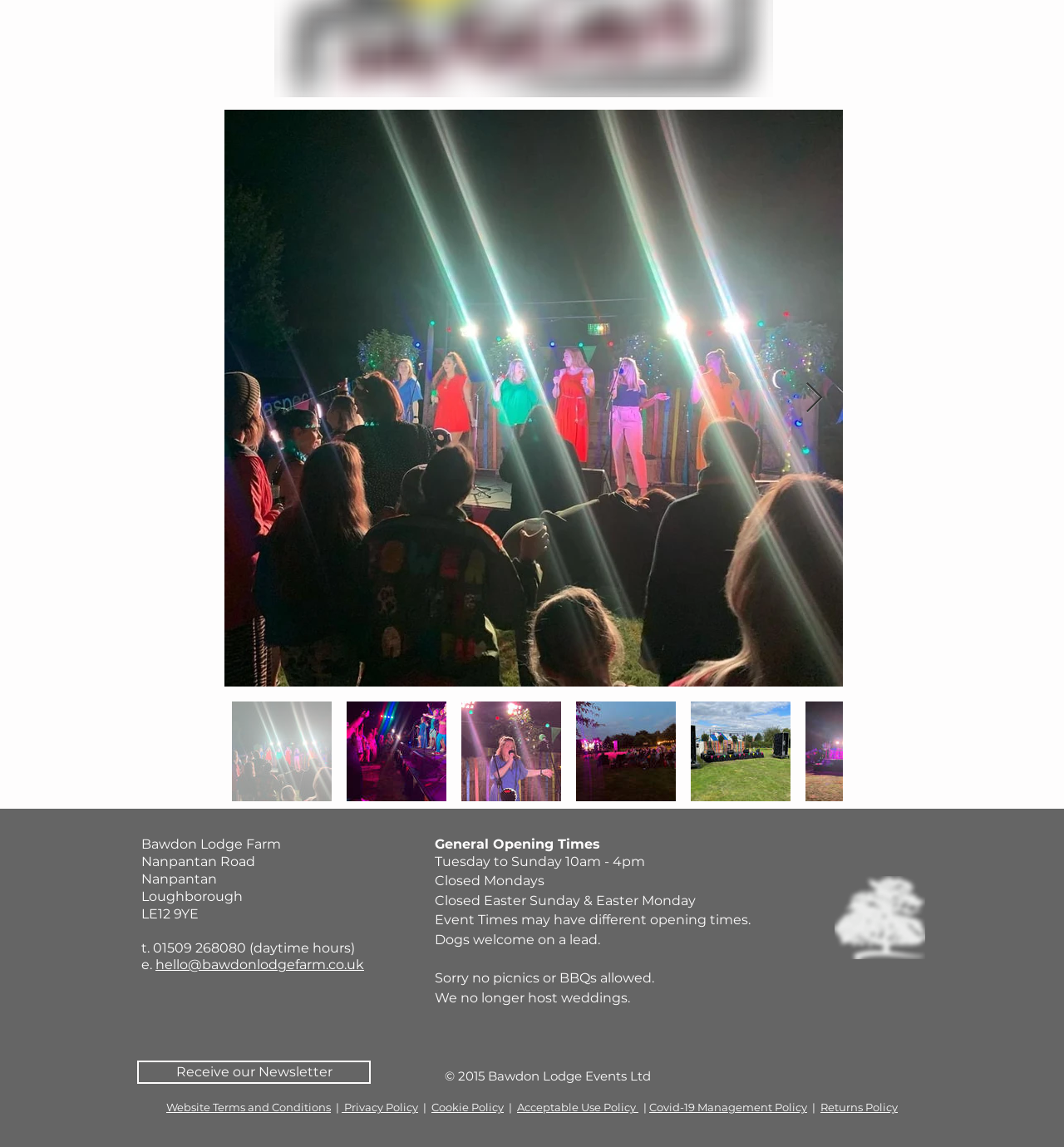Identify the bounding box coordinates for the element you need to click to achieve the following task: "View the next item". Provide the bounding box coordinates as four float numbers between 0 and 1, in the form [left, top, right, bottom].

[0.756, 0.333, 0.774, 0.361]